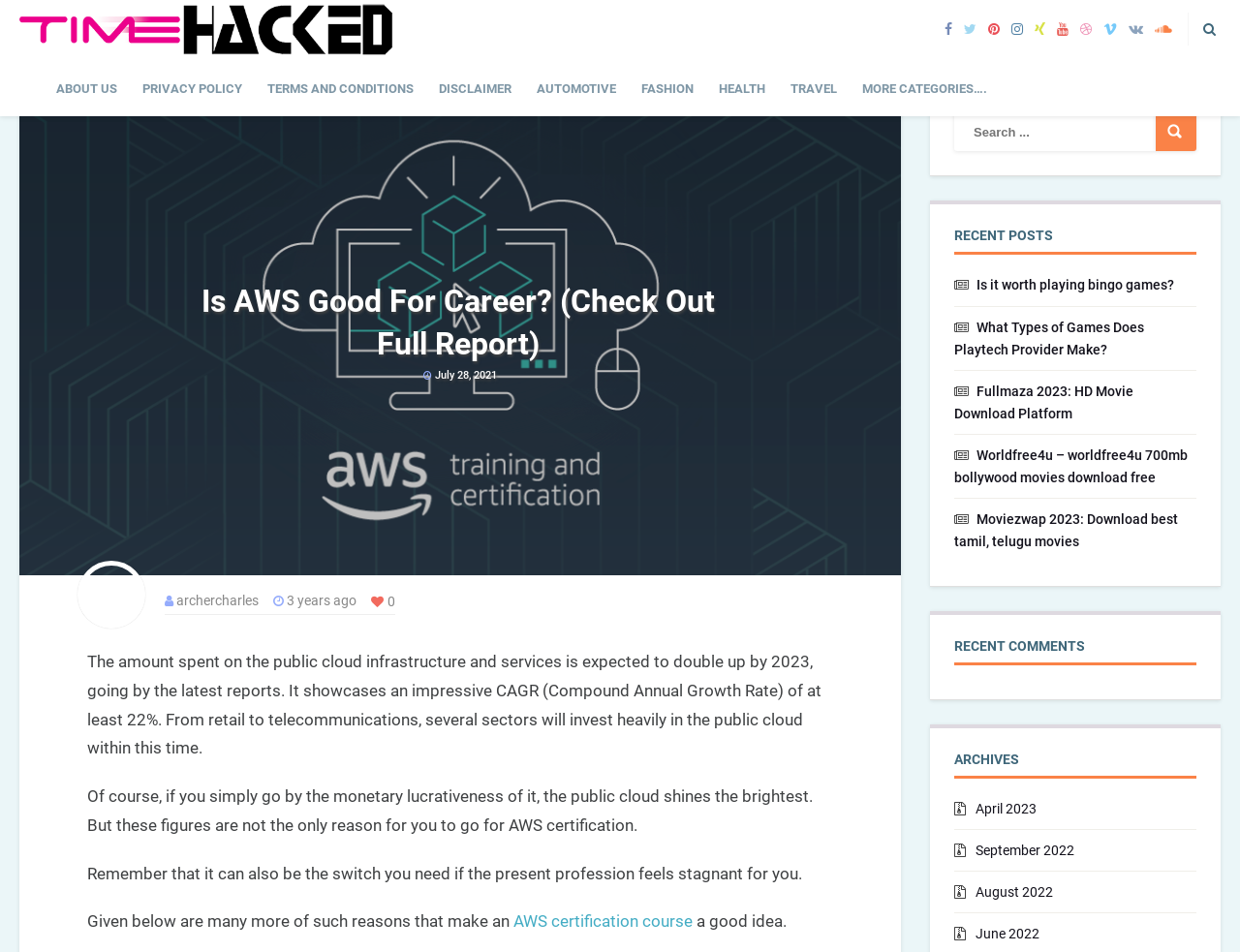Create a detailed summary of all the visual and textual information on the webpage.

This webpage appears to be a blog or article page, with a focus on the topic of AWS certification and its benefits. At the top of the page, there are several social media links and a search bar with a button. Below this, there are links to various categories, including "About Us", "Privacy Policy", and "Terms and Conditions", as well as links to different topics such as "Automotive", "Fashion", and "Health".

The main content of the page is divided into sections. The first section has a heading "Is AWS Good For Career? (Check Out Full Report)" and a subheading "July 28, 2021". Below this, there is a block of text that discusses the growth of public cloud infrastructure and services, and how AWS certification can be beneficial for one's career.

The next section has a series of paragraphs that provide more reasons why AWS certification is a good idea. There is also a link to an "AWS certification course" in this section.

On the right-hand side of the page, there are several sections, including "Recent Posts", "Recent Comments", and "Archives". The "Recent Posts" section lists several article titles, including "Is it worth playing bingo games?" and "Fullmaza 2023: HD Movie Download Platform". The "Archives" section lists links to different months, including April 2023 and June 2022.

At the bottom of the page, there is an image with a caption "TC default 1024x512 1024x512".